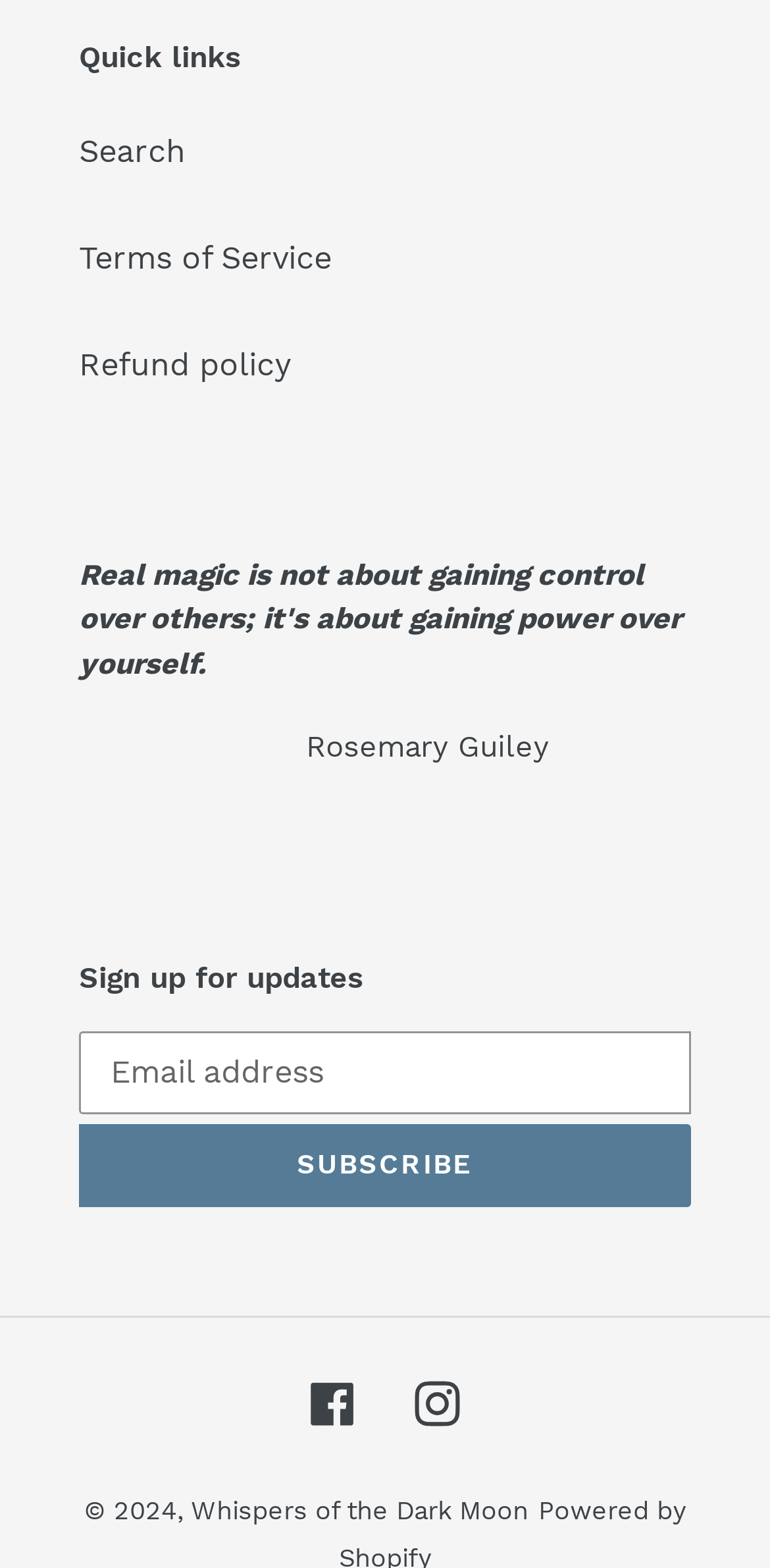Provide the bounding box coordinates of the UI element this sentence describes: "Terms of Service".

[0.103, 0.153, 0.431, 0.177]